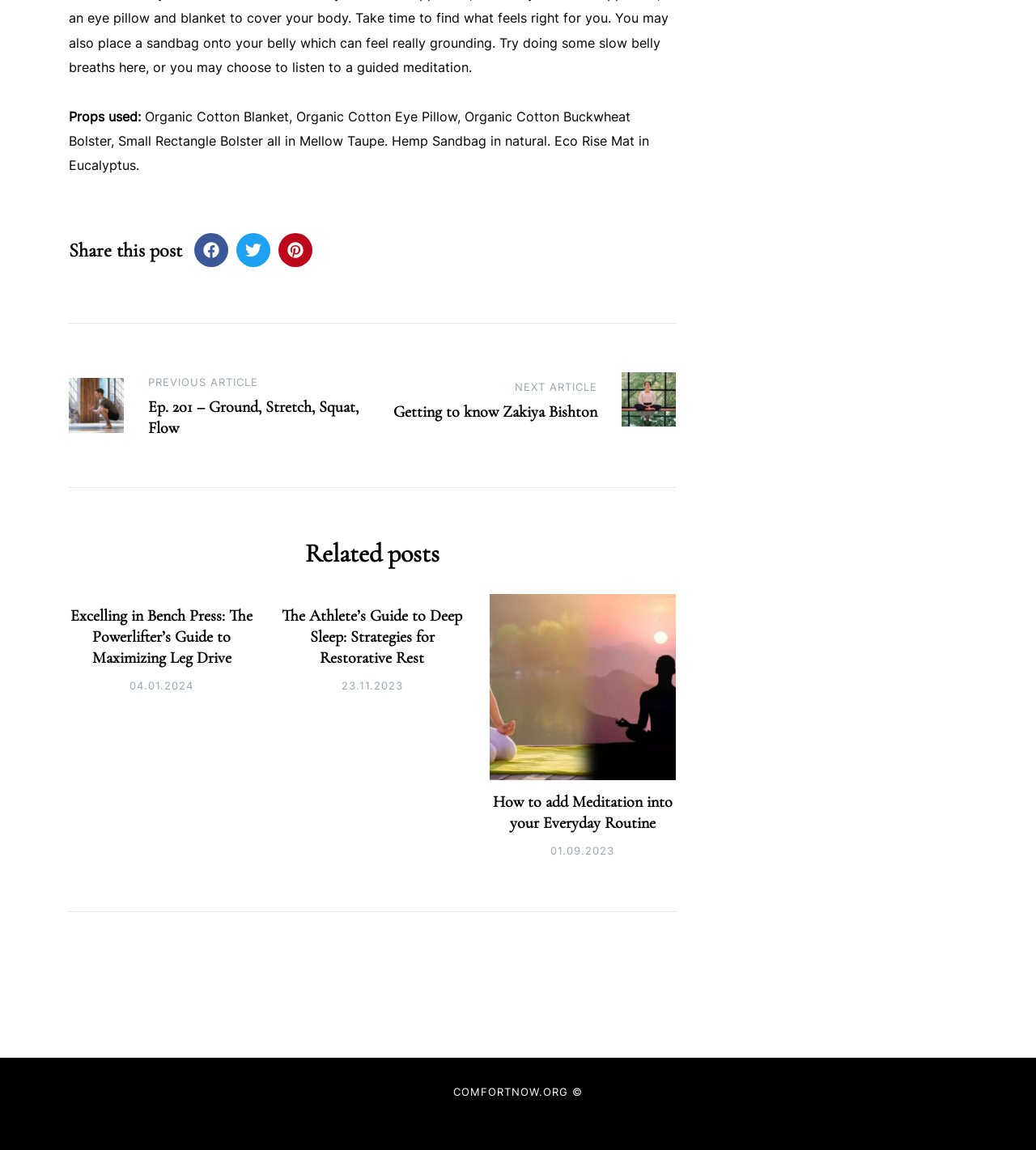Please determine the bounding box coordinates of the element to click on in order to accomplish the following task: "Read previous article". Ensure the coordinates are four float numbers ranging from 0 to 1, i.e., [left, top, right, bottom].

[0.143, 0.345, 0.348, 0.381]